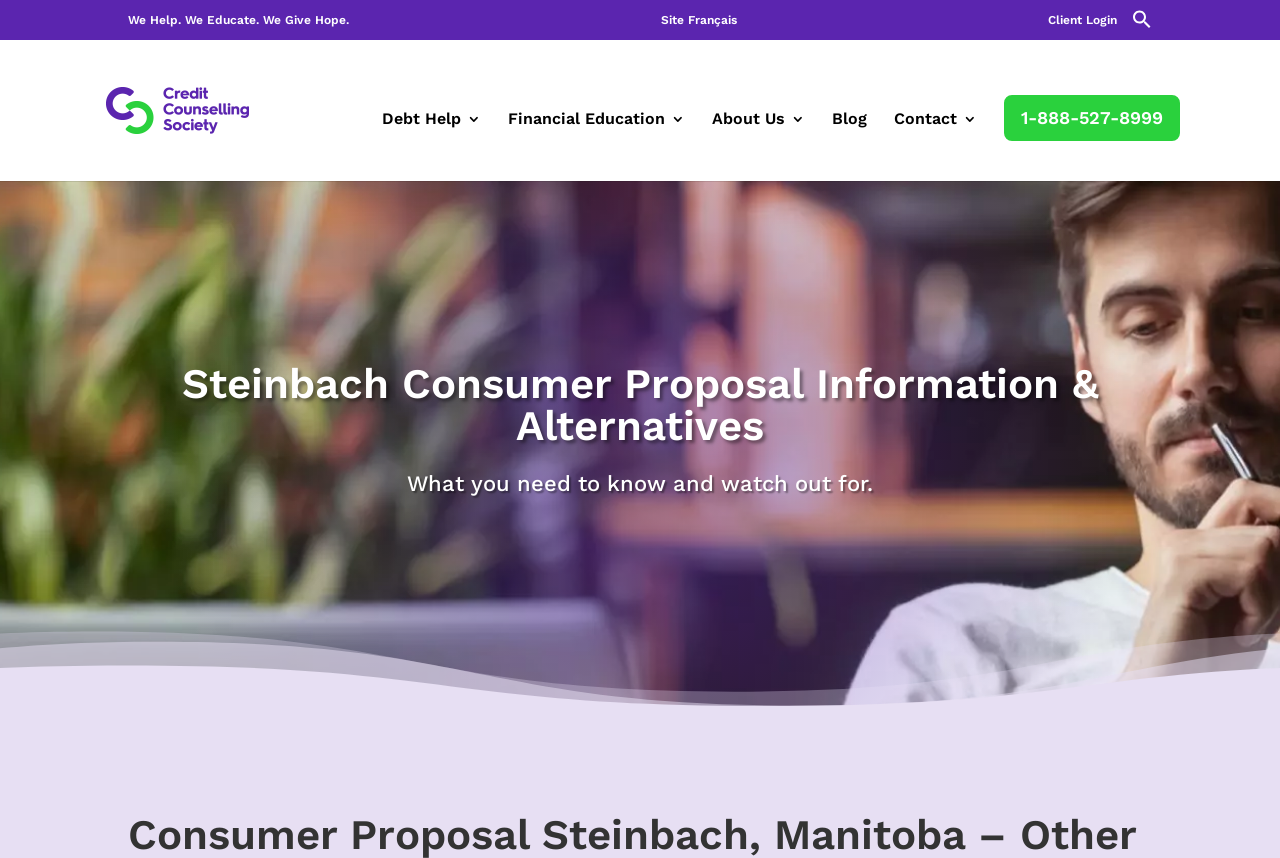Can you specify the bounding box coordinates of the area that needs to be clicked to fulfill the following instruction: "Click the 'Credit Counselling Society' link"?

[0.082, 0.116, 0.195, 0.138]